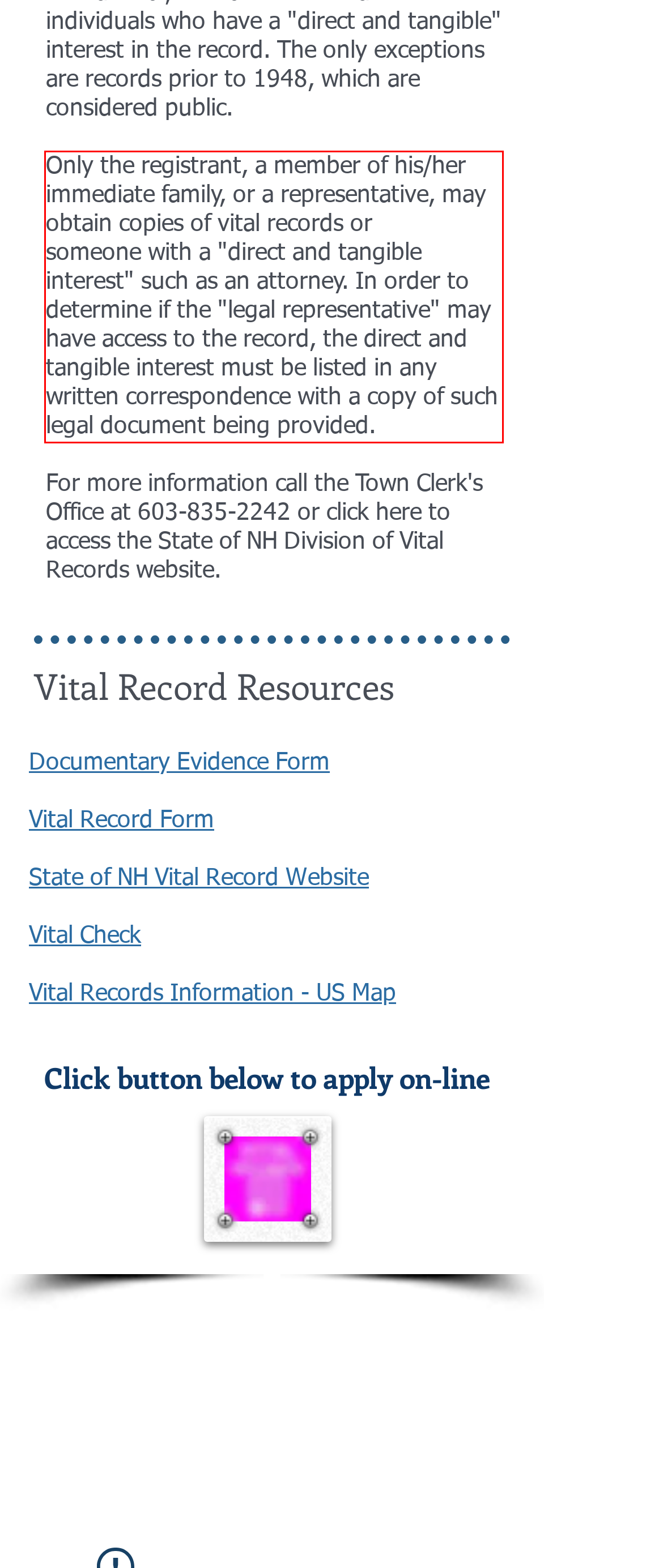Analyze the screenshot of a webpage where a red rectangle is bounding a UI element. Extract and generate the text content within this red bounding box.

Only the registrant, a member of his/her immediate family, or a representative, may obtain copies of vital records or someone with a "direct and tangible interest" such as an attorney. In order to determine if the "legal representative" may have access to the record, the direct and tangible interest must be listed in any written correspondence with a copy of such legal document being provided.